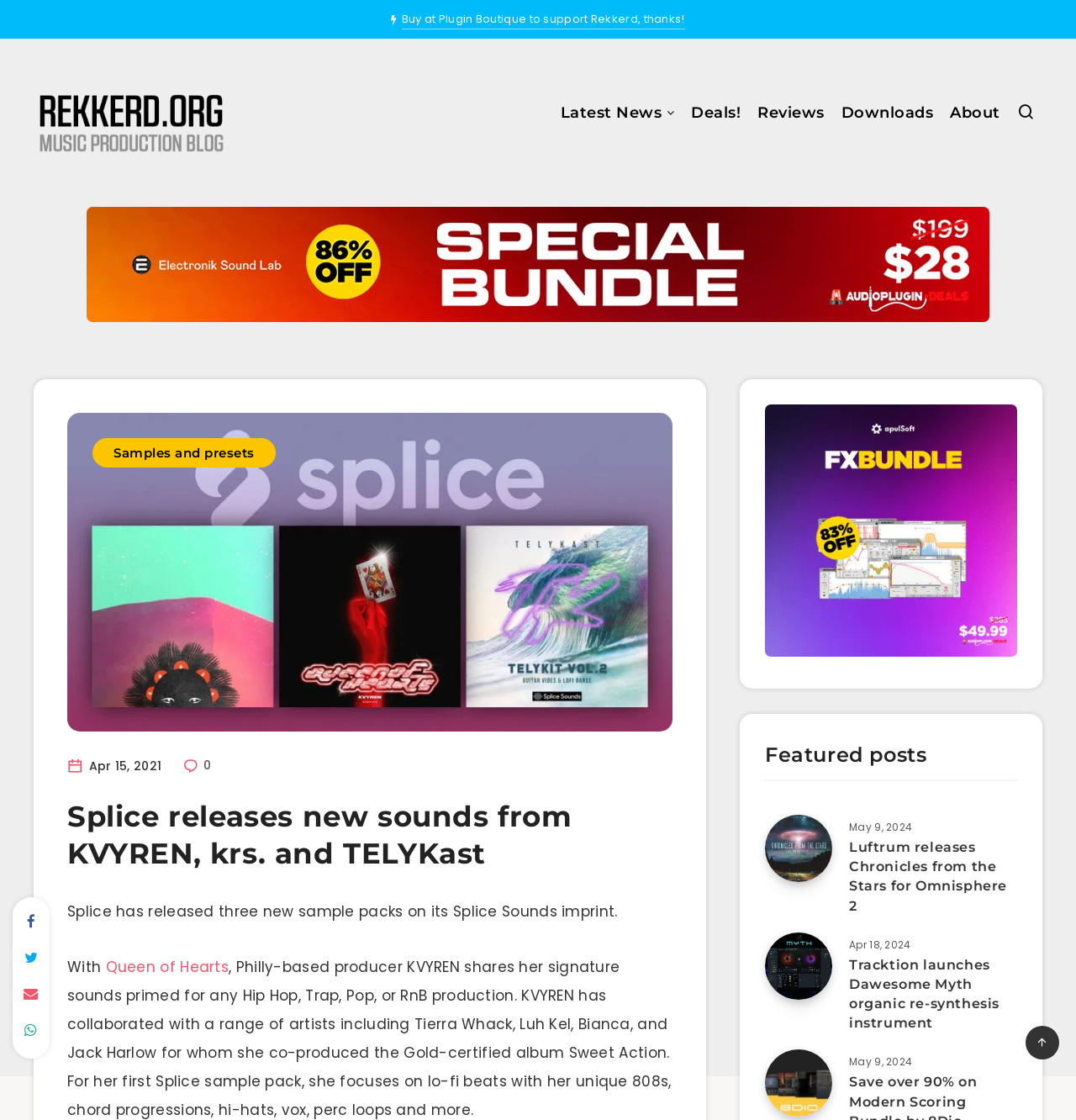What is the name of the sample pack released by Splice?
Your answer should be a single word or phrase derived from the screenshot.

Queen of Hearts